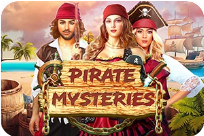Generate an elaborate caption for the given image.

The image features a captivating scene from the game "Pirate Mysteries." In the foreground, three intriguing characters dressed as pirates stand prominently, showcasing vibrant costumes that capture the adventurous spirit of the game. They are positioned against a backdrop of a picturesque tropical beach, complete with palm trees and pirate ships in the distance, enhancing the theme of exploration and adventure. The game's title, "Pirate Mysteries," is boldly displayed in an eye-catching font on a wooden sign, inviting players to delve into the hidden challenges that await. This visual encapsulates the allure of mystery and fun that the game promises to its players.